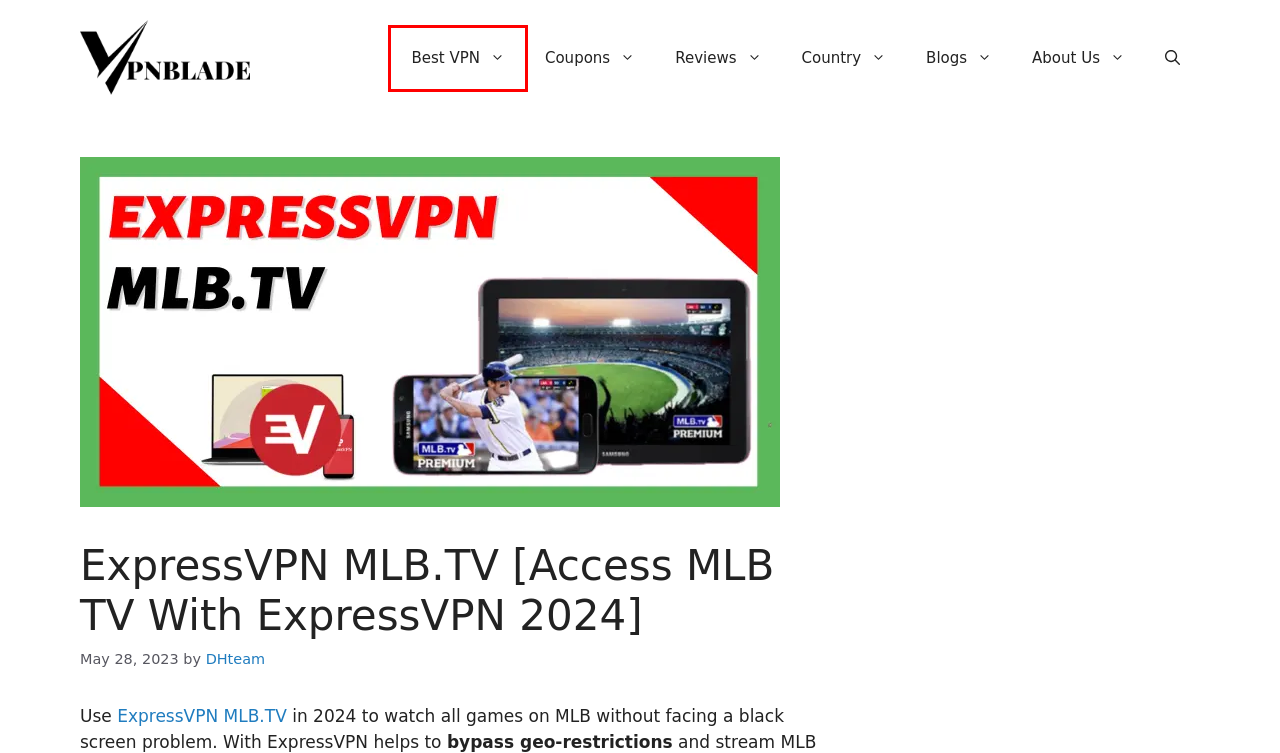You have a screenshot of a webpage with an element surrounded by a red bounding box. Choose the webpage description that best describes the new page after clicking the element inside the red bounding box. Here are the candidates:
A. Top 10 Best VPN Provider 2024 [Top Ten VPN Service]
B. NordVPN Upgrade Plan 2024 [How To Upgrade]
C. VPNBlade - No.1 Trusted Advisor For VPNs & Online Privacy
D. Blogs - VPNBLADE
E. All VPN Reviews 2024 - Full Review of VPN Services
F. About Us: Everything About VPN | VPNBLADE.com
G. Get Best VPN Deals, Coupons & Promo Codes | June 2024
H. DHteam, Author at VPNBlade

A